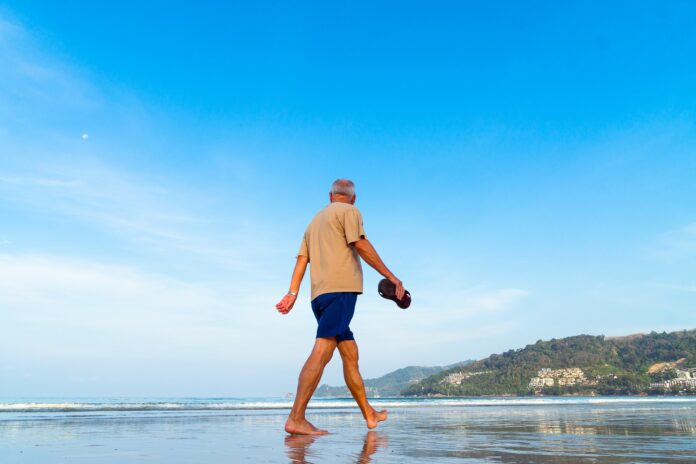What is the color of the sky? Using the information from the screenshot, answer with a single word or phrase.

Blue